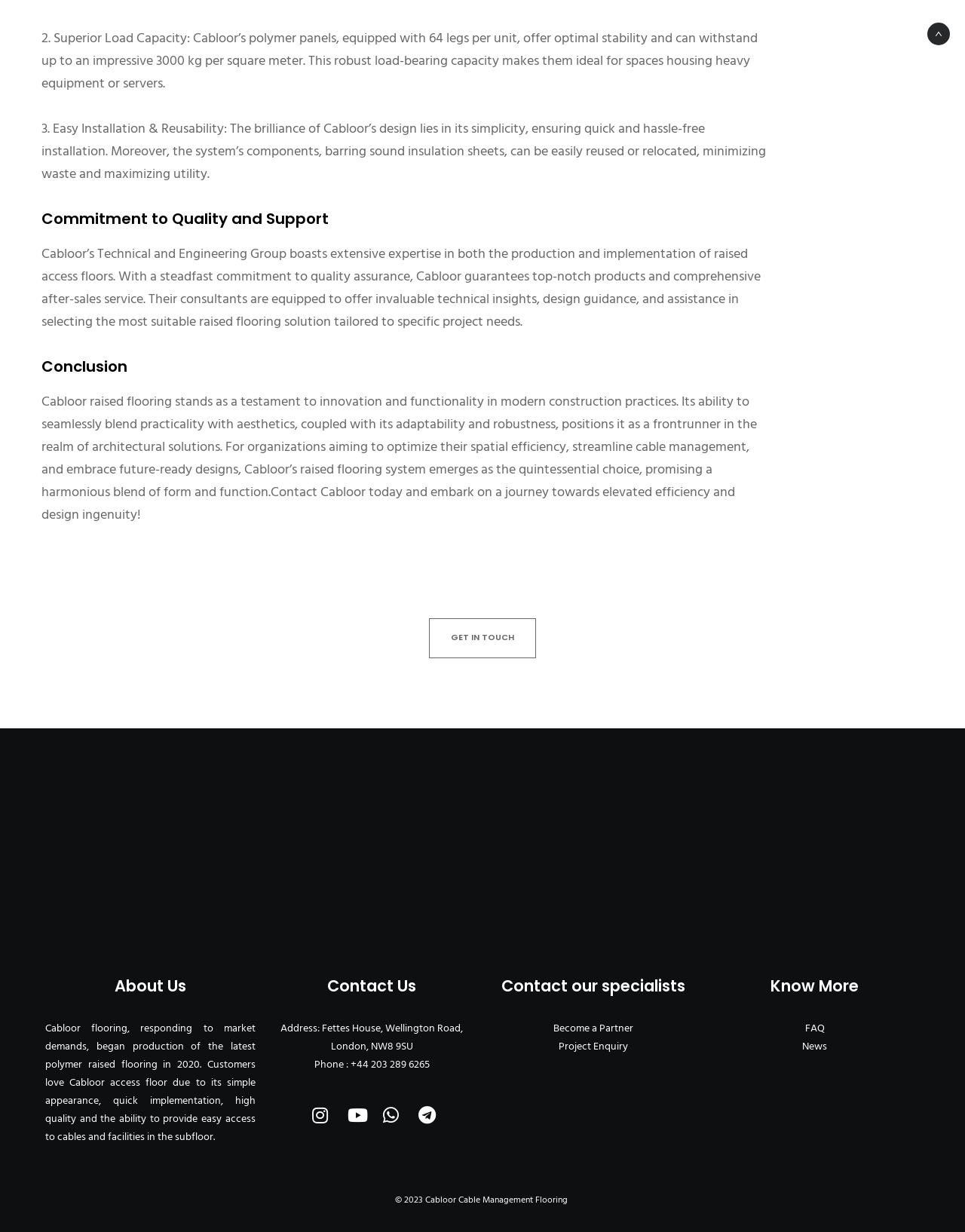What social media platforms does Cabloor have a presence on?
Provide a fully detailed and comprehensive answer to the question.

The webpage displays links to Cabloor's social media profiles on Instagram, YouTube, WhatsApp, and Telegram, suggesting that users can follow or connect with them on these platforms.